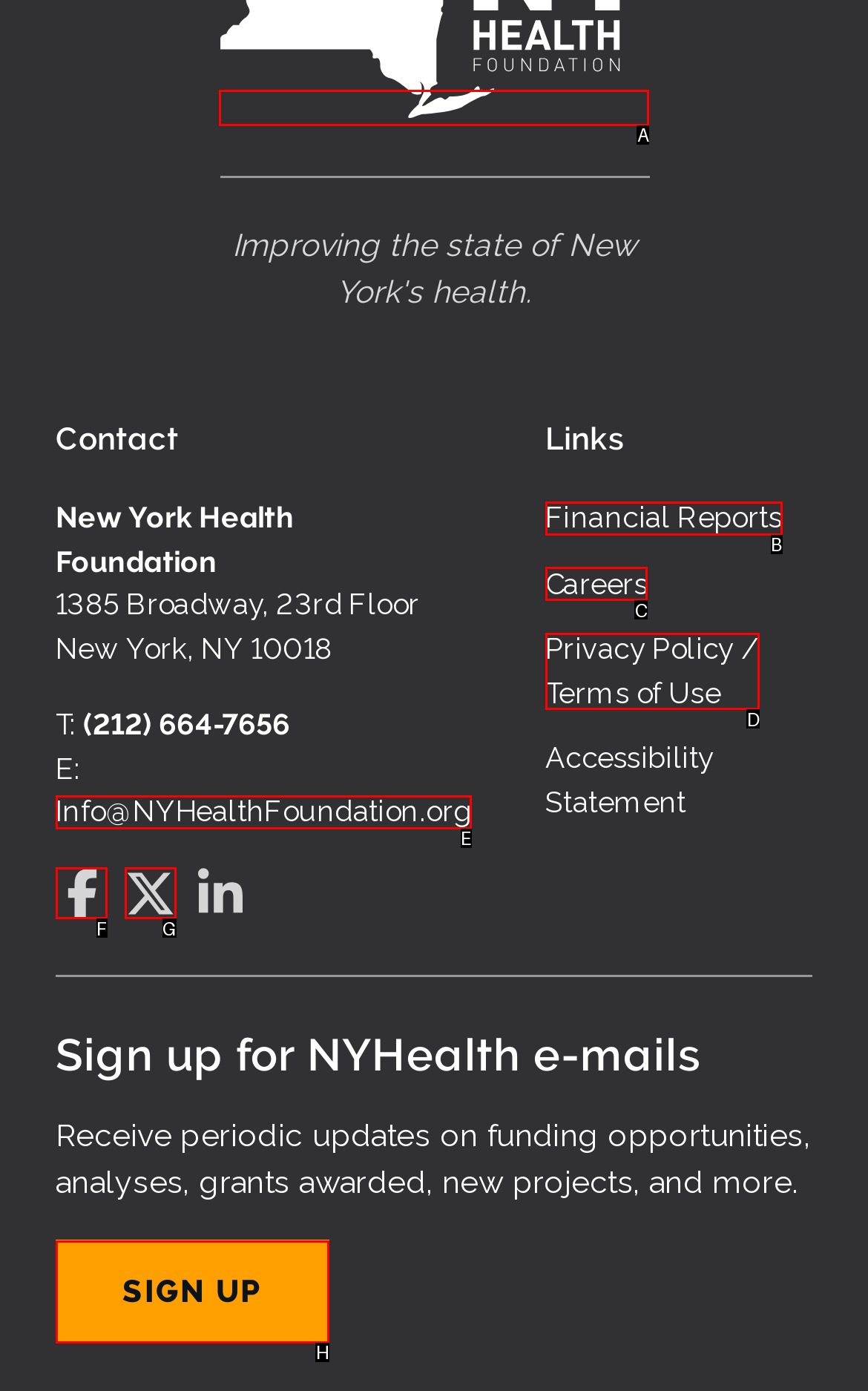Which option is described as follows: title="More"
Answer with the letter of the matching option directly.

None